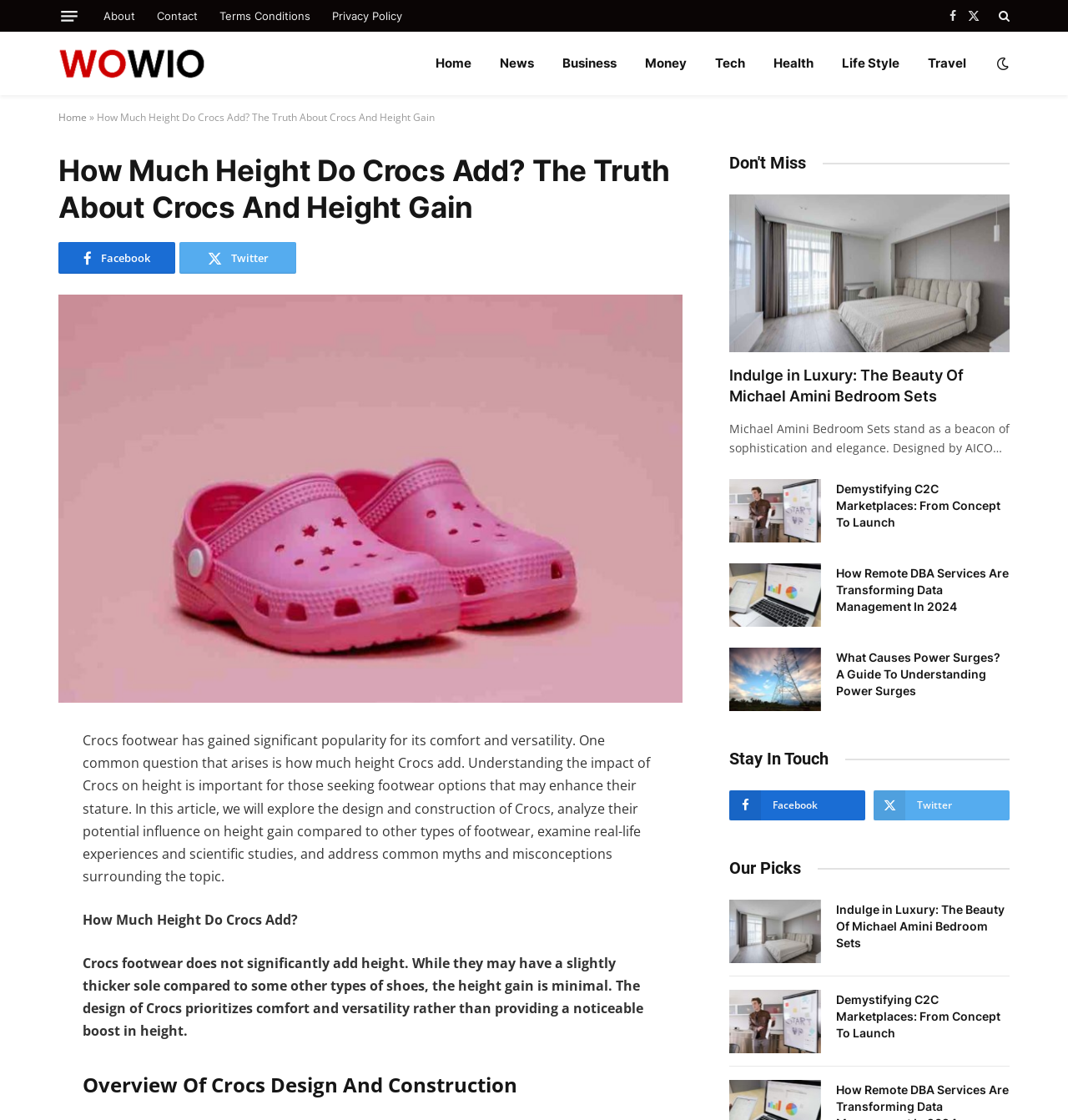Using the element description provided, determine the bounding box coordinates in the format (top-left x, top-left y, bottom-right x, bottom-right y). Ensure that all values are floating point numbers between 0 and 1. Element description: parent_node: About aria-label="Menu"

[0.057, 0.004, 0.072, 0.025]